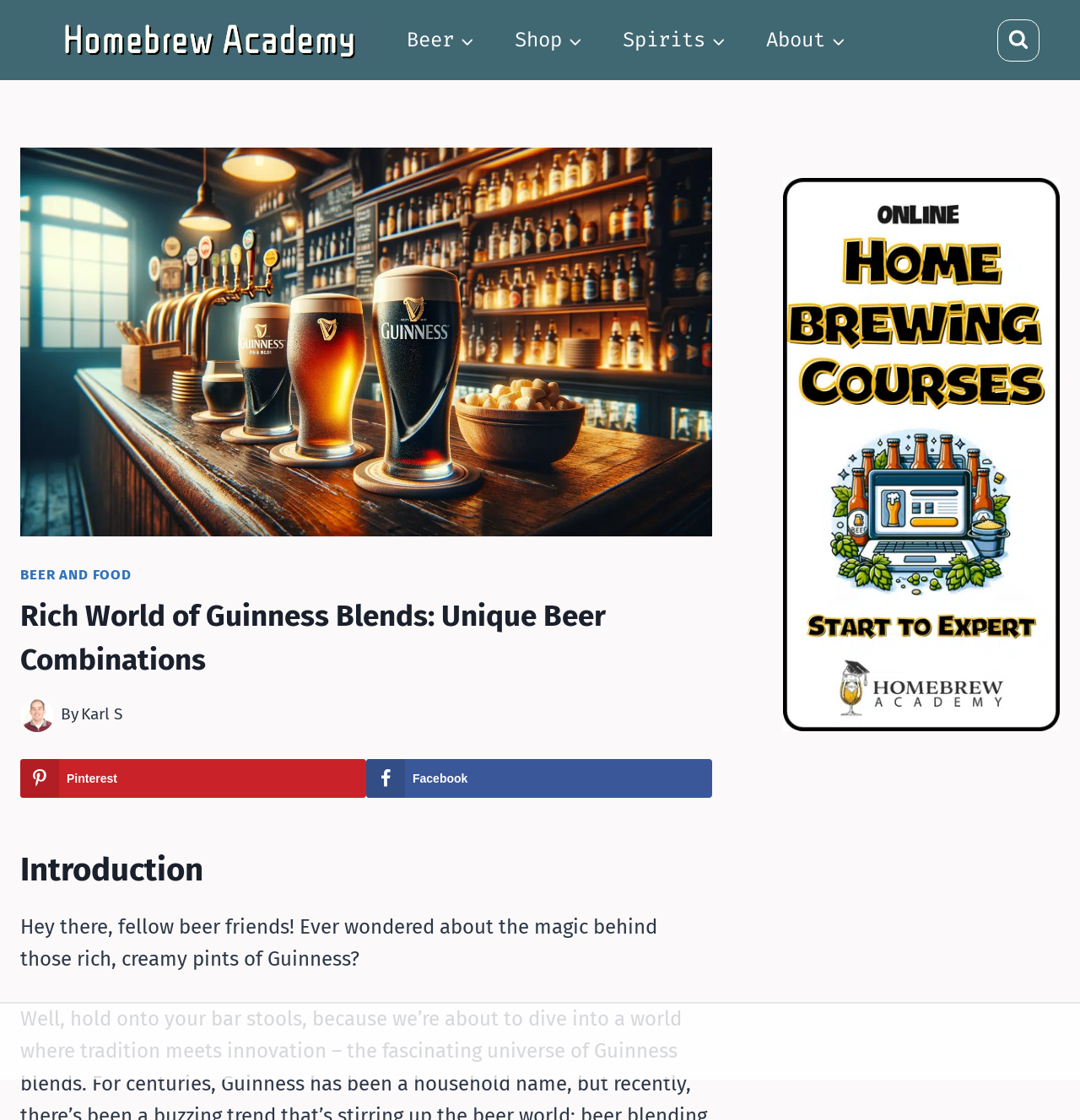Provide a brief response to the question below using a single word or phrase: 
What is the type of content in the figure section?

Image